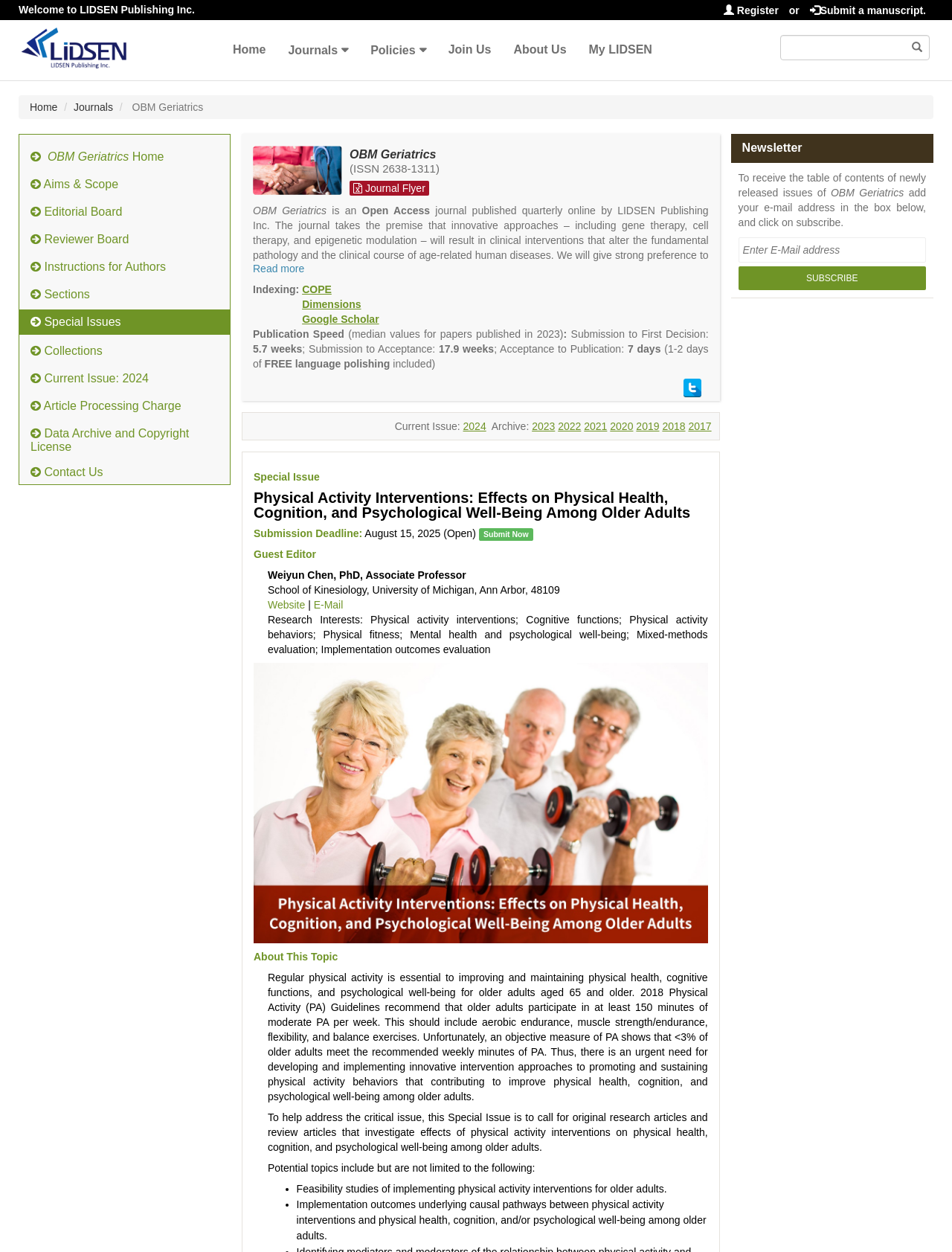Respond to the question below with a concise word or phrase:
What is the median time from submission to first decision for papers published in 2023?

5.7 weeks